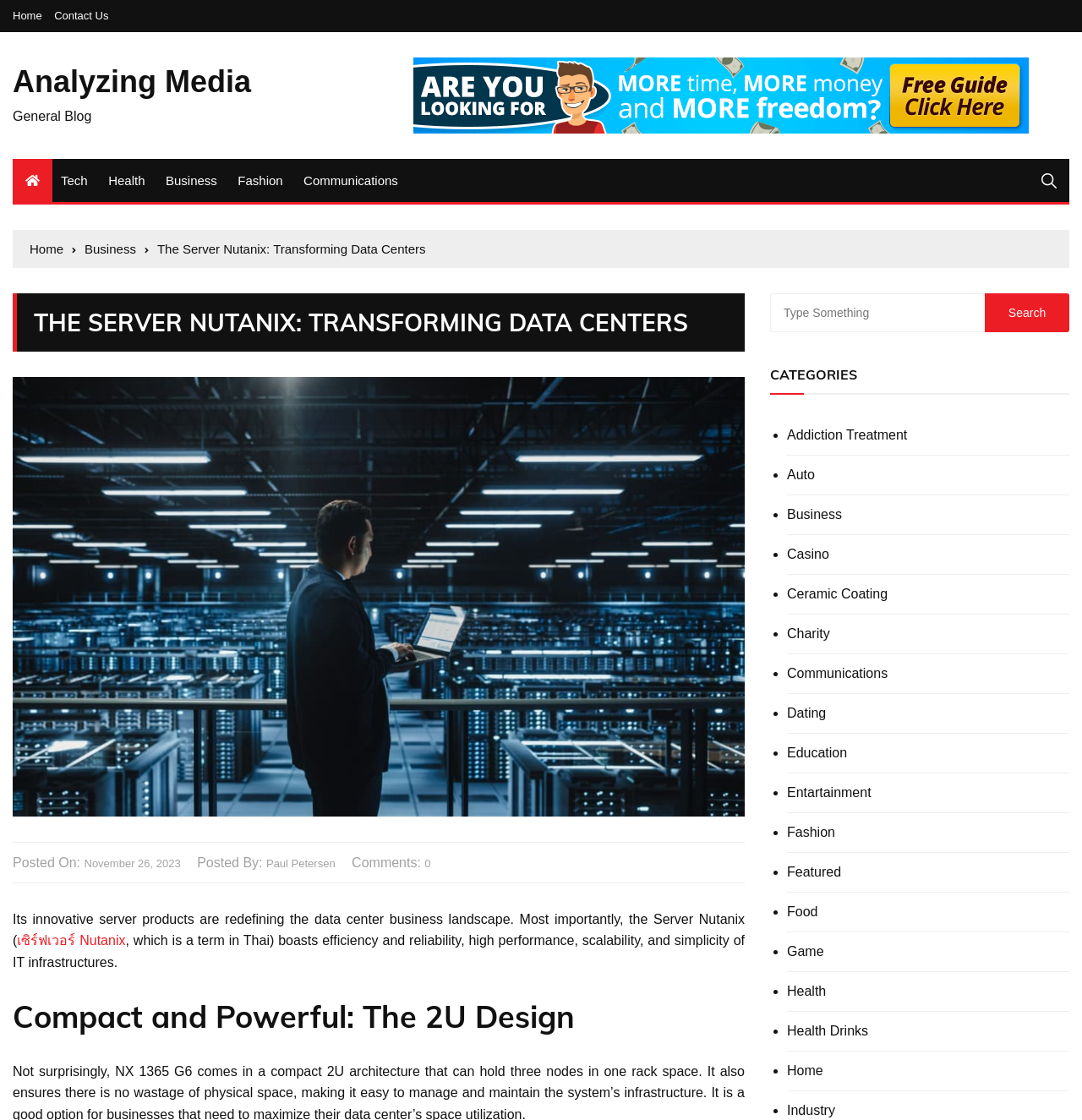Find and provide the bounding box coordinates for the UI element described here: "name="s" placeholder="Type Something"". The coordinates should be given as four float numbers between 0 and 1: [left, top, right, bottom].

[0.712, 0.262, 0.91, 0.297]